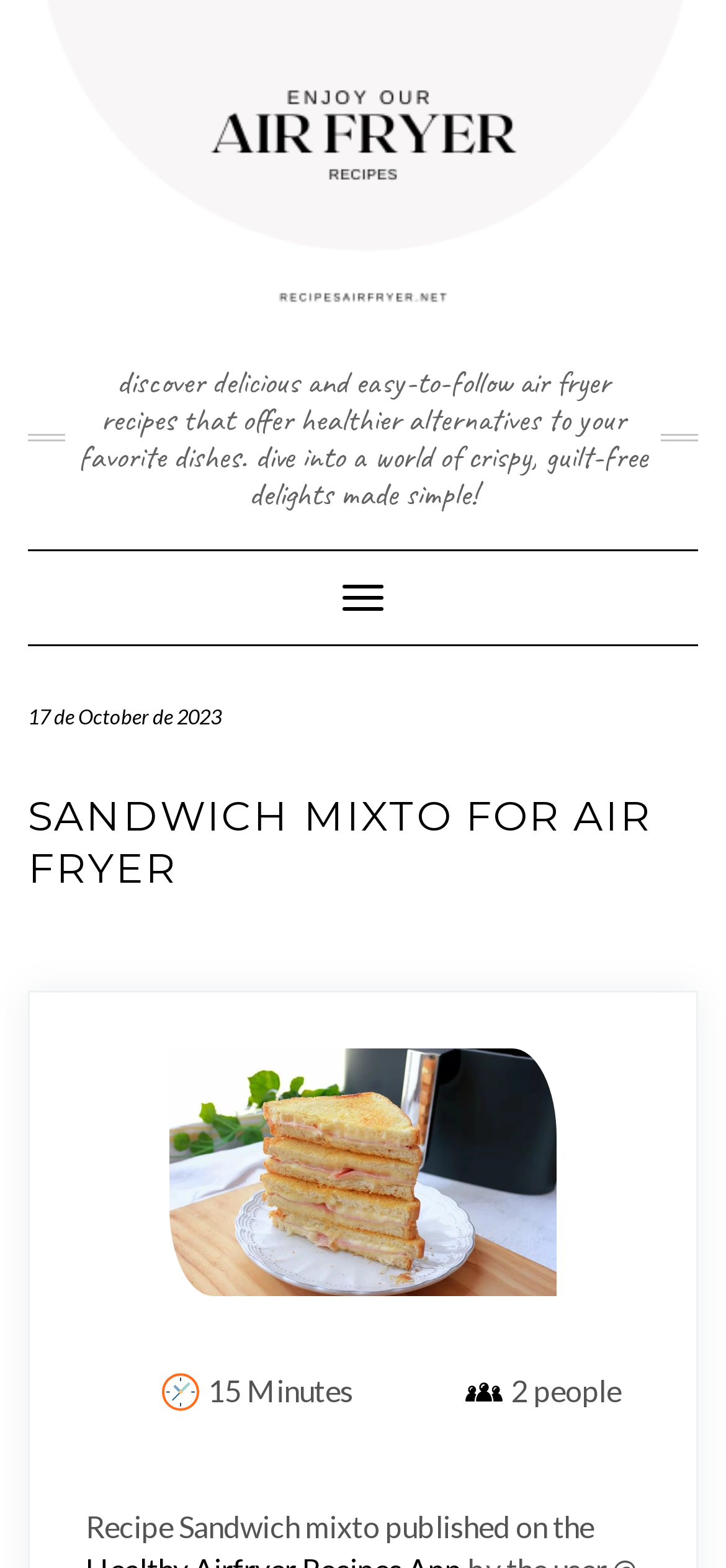Offer a comprehensive description of the webpage’s content and structure.

The webpage is about a recipe for Sandwich mixto in an air fryer. At the top, there is a link that says "enjoy our air fryer recipes" accompanied by an image. Below this, there is a brief introduction to the website, describing the air fryer recipes offered.

On the left side, there is a navigation menu labeled "Main navigation" with a toggle button. Below the navigation menu, the date "17 de October de 2023" is displayed.

The main content of the webpage is a recipe titled "SANDWICH MIXTO FOR AIR FRYER" in a large heading. Below the title, there is an image of the finished dish, Sandwich mixto in an air fryer.

Further down, there are three sections with images and text. The first section has an image related to time and air fryer recipes, accompanied by the text "15 Minutes". The second section has an image related to air fryer recipes for diners, accompanied by the text "2 people". The third section has a text "Recipe Sandwich mixto published on the" without an accompanying image.

Overall, the webpage is focused on providing a recipe for Sandwich mixto in an air fryer, with supporting information and images.